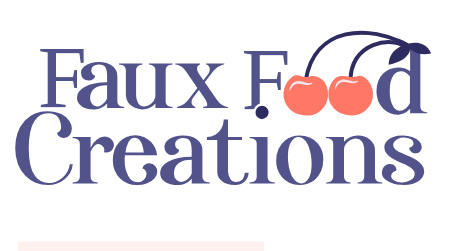Give a detailed account of the elements present in the image.

The image features the logo of "Faux Food Creations," which showcases a playful and artistic design. The text "Faux Food" is styled with a vibrant purple hue, while the letters "o" in "Food" are creatively replaced with two pink cherries, adding a whimsical touch that emphasizes the theme of faux food artistry. Below the "Faux Food" text, the word "Creations" is presented in a matching purple color, aligning with the overall aesthetic of the logo. This design effectively captures the essence of creativity and fun that is central to the concept of faux food crafting.